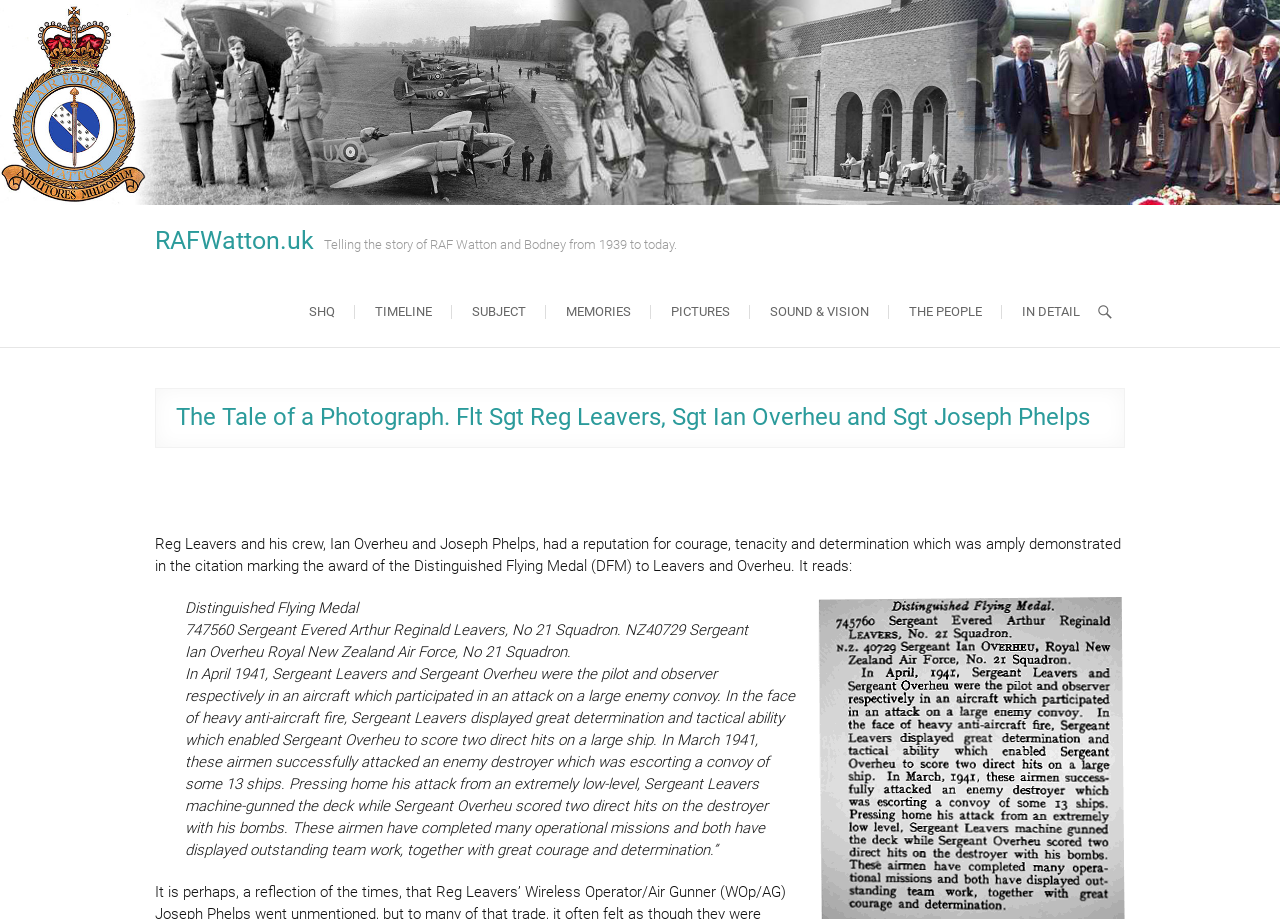Write an exhaustive caption that covers the webpage's main aspects.

The webpage is about the story of Flt Sgt Reg Leavers, Sgt Ian Overheu, and Sgt Joseph Phelps, with a focus on their bravery and achievements during World War II. At the top of the page, there is a logo and a link to "RAFWatton.uk" on the left side, accompanied by a heading with the same text. Below this, there is a brief description of the website, stating that it tells the story of RAF Watton and Bodney from 1939 to today.

On the top right side, there is a navigation menu with eight links: "SHQ", "TIMELINE", "SUBJECT", "MEMORIES", "PICTURES", "SOUND & VISION", "THE PEOPLE", and "IN DETAIL". Next to the navigation menu, there is a button with an icon.

The main content of the page is a story about Reg Leavers and his crew, with a heading that spans almost the entire width of the page. The story is divided into several paragraphs, describing their reputation for courage, tenacity, and determination, as well as their achievements, including the award of the Distinguished Flying Medal (DFM) to Leavers and Overheu. The text also includes citations and descriptions of their operational missions, highlighting their bravery and teamwork.